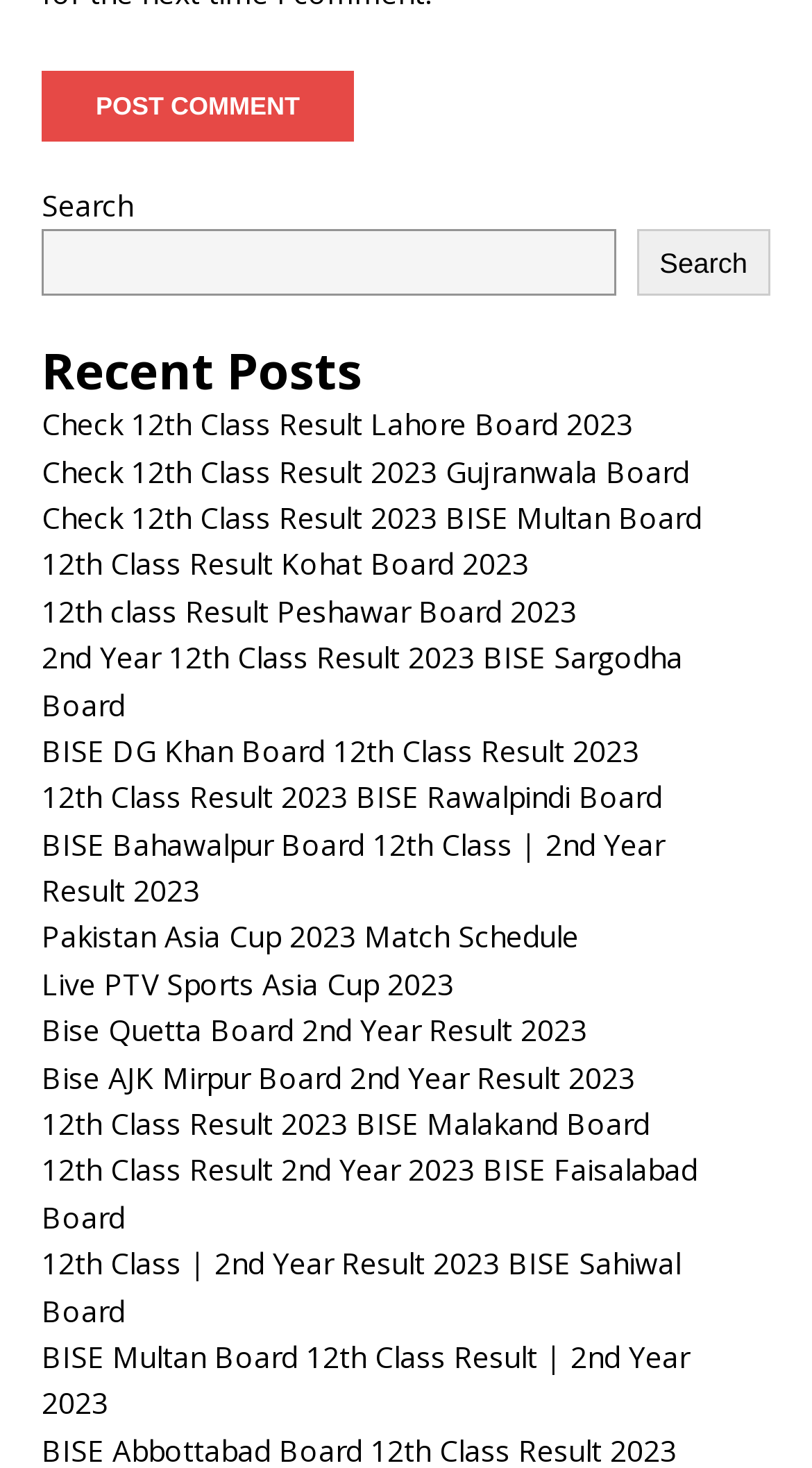Highlight the bounding box coordinates of the element you need to click to perform the following instruction: "Check 12th Class Result 2nd Year 2023 BISE Faisalabad Board."

[0.051, 0.784, 0.859, 0.842]